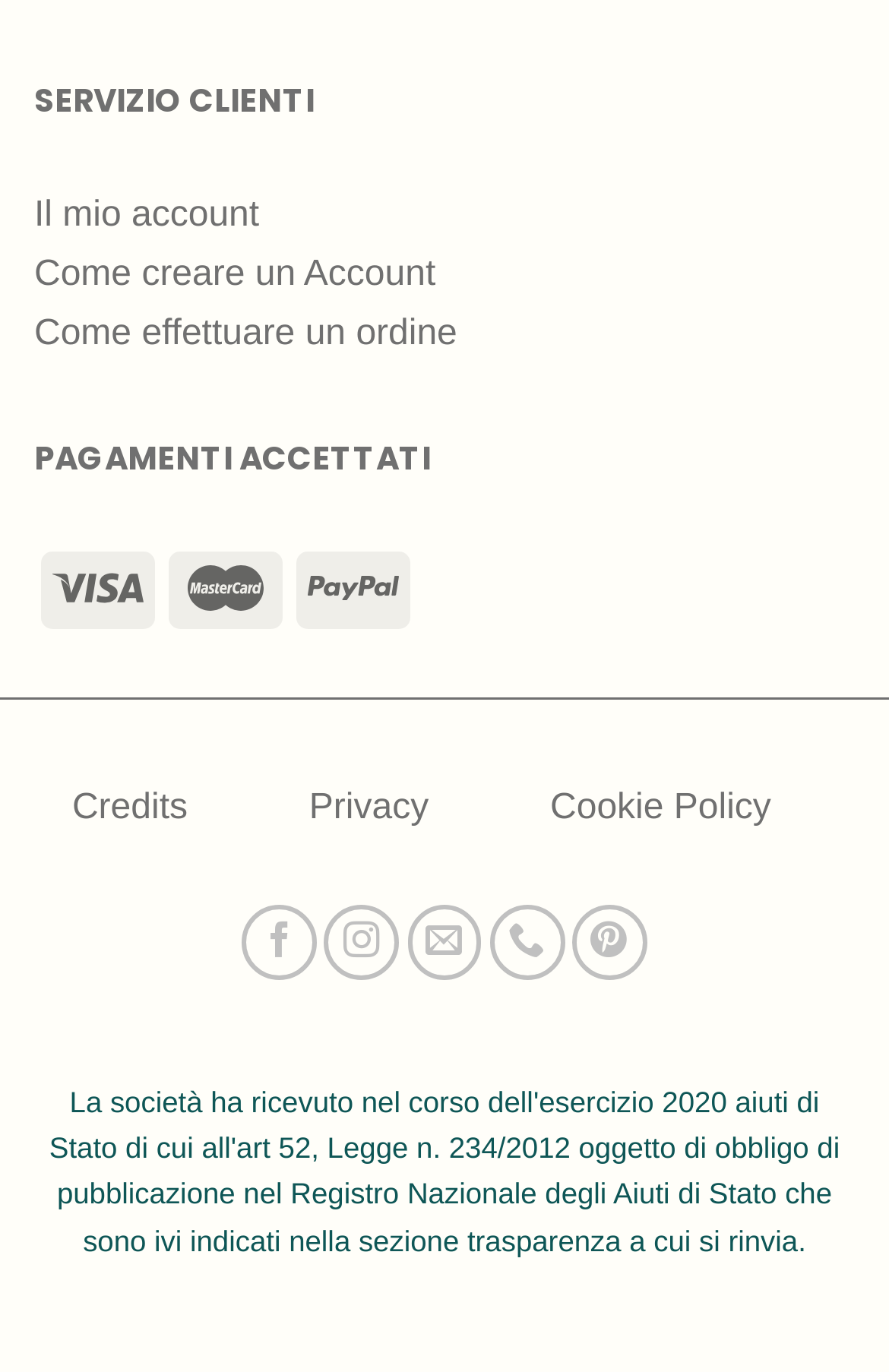Identify the bounding box coordinates for the UI element described as follows: Come creare un Account. Use the format (top-left x, top-left y, bottom-right x, bottom-right y) and ensure all values are floating point numbers between 0 and 1.

[0.038, 0.179, 0.962, 0.222]